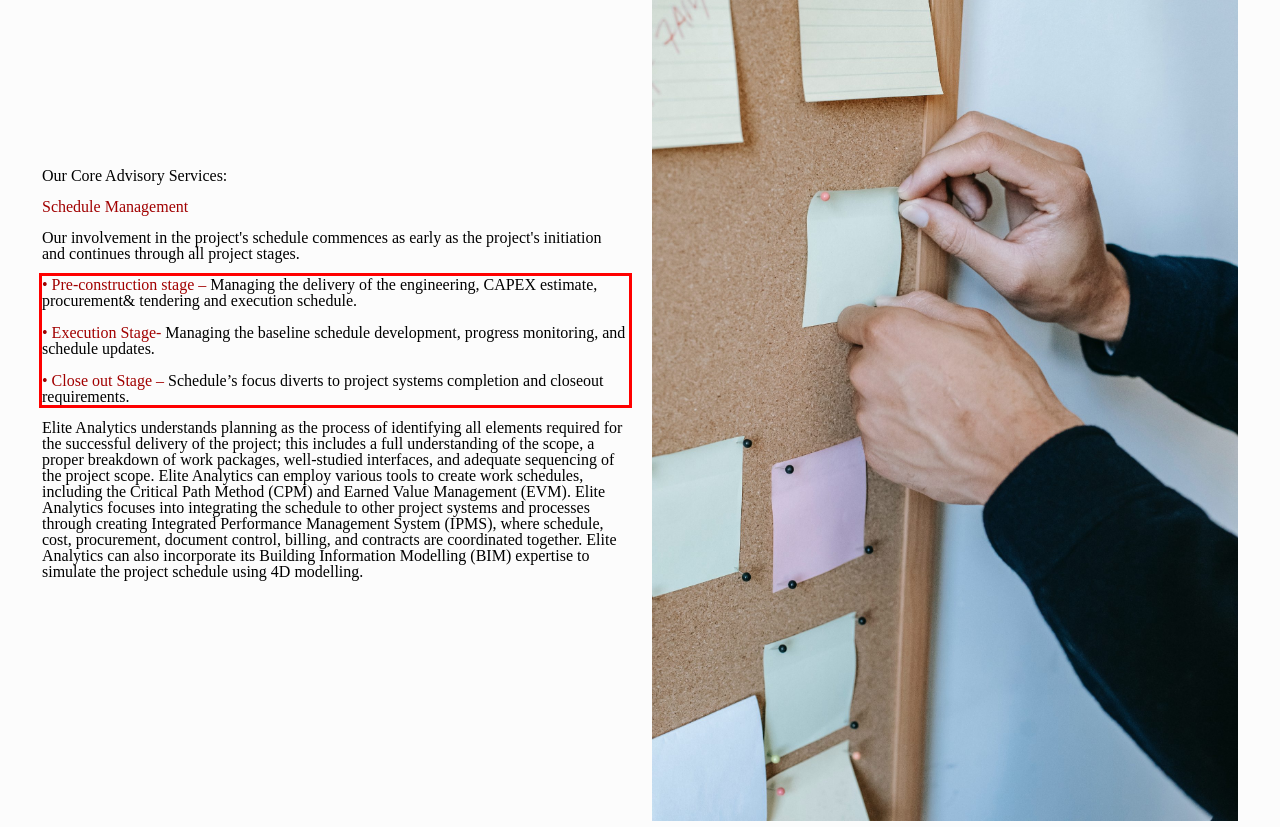Please use OCR to extract the text content from the red bounding box in the provided webpage screenshot.

• Pre-construction stage – Managing the delivery of the engineering, CAPEX estimate, procurement& tendering and execution schedule. • Execution Stage- Managing the baseline schedule development, progress monitoring, and schedule updates. • Close out Stage – Schedule’s focus diverts to project systems completion and closeout requirements.